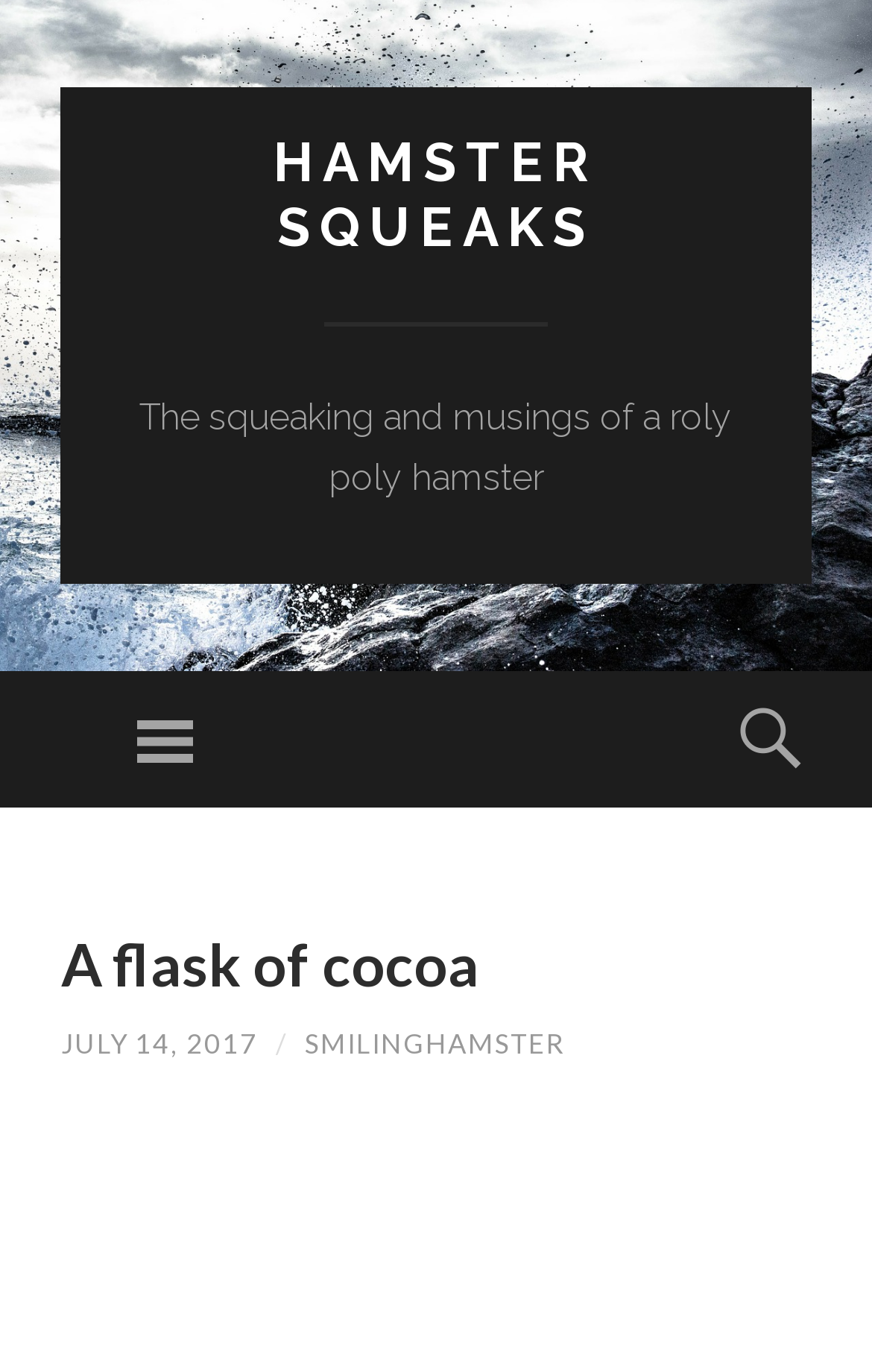Provide a one-word or brief phrase answer to the question:
How many headings are on the webpage?

3